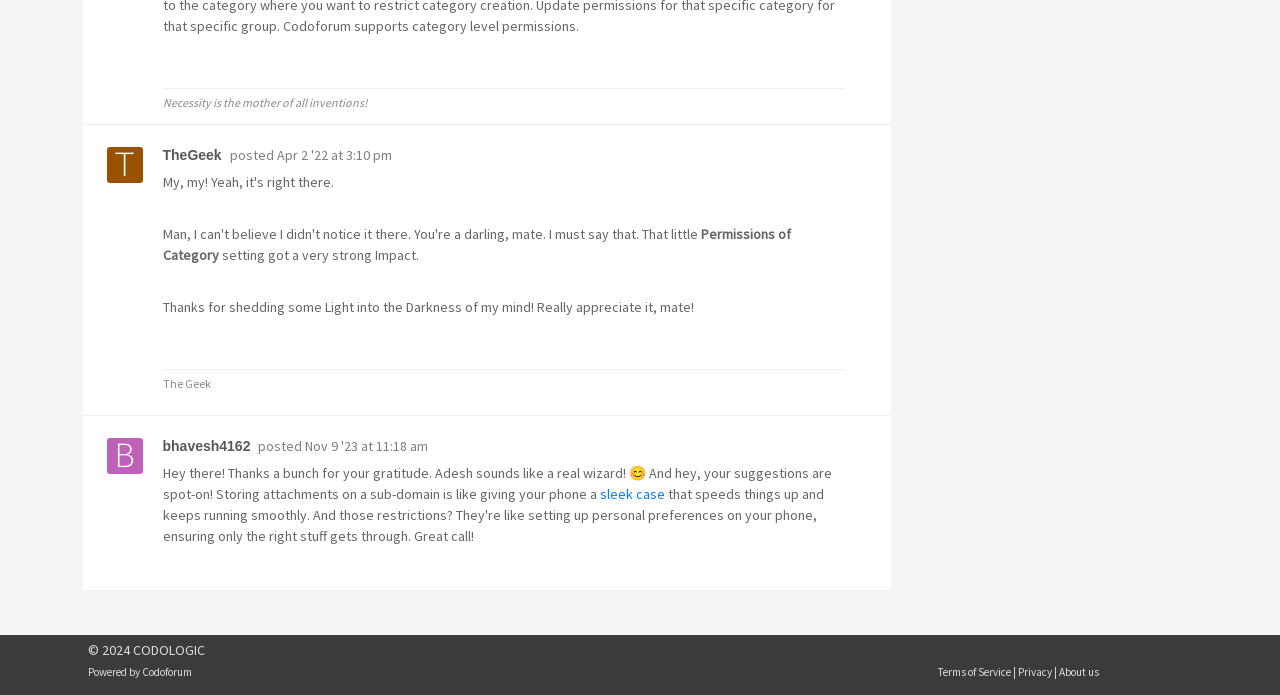Locate the bounding box coordinates for the element described below: "Terms of Service". The coordinates must be four float values between 0 and 1, formatted as [left, top, right, bottom].

[0.733, 0.957, 0.79, 0.977]